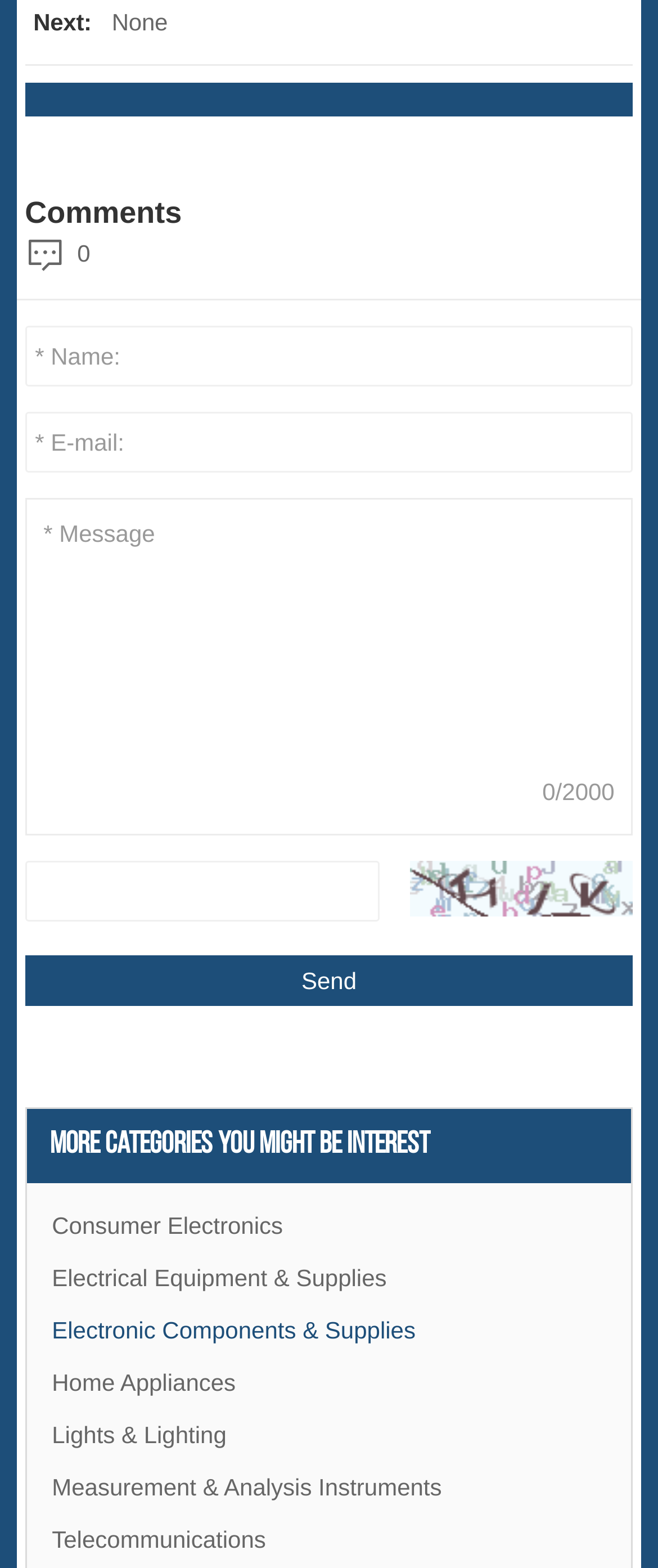Please identify the bounding box coordinates of the element's region that I should click in order to complete the following instruction: "Click the Send button". The bounding box coordinates consist of four float numbers between 0 and 1, i.e., [left, top, right, bottom].

[0.038, 0.609, 0.962, 0.641]